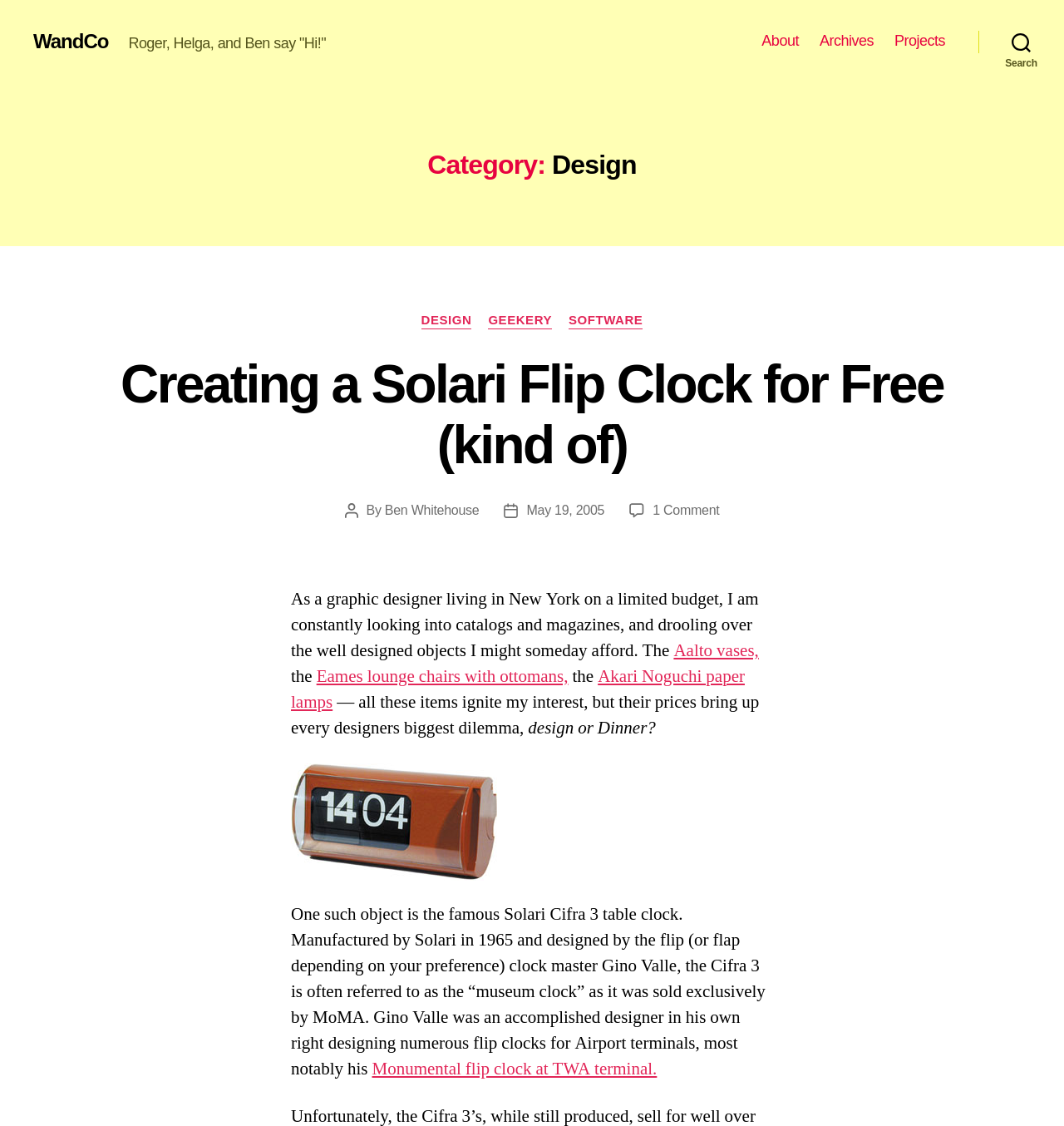What is the name of the website?
Please use the image to deliver a detailed and complete answer.

The name of the website can be found in the top-left corner of the webpage, where it says 'WandCo' in a link format.